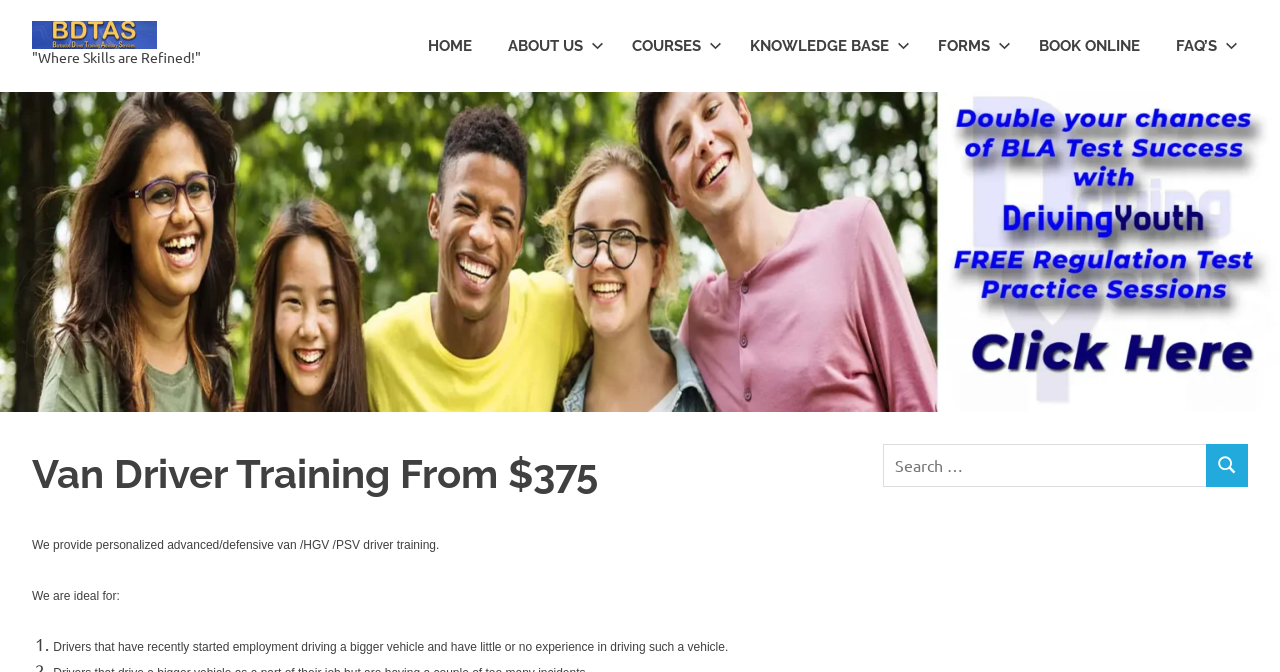Please specify the coordinates of the bounding box for the element that should be clicked to carry out this instruction: "Click the HOME link". The coordinates must be four float numbers between 0 and 1, formatted as [left, top, right, bottom].

[0.32, 0.025, 0.383, 0.112]